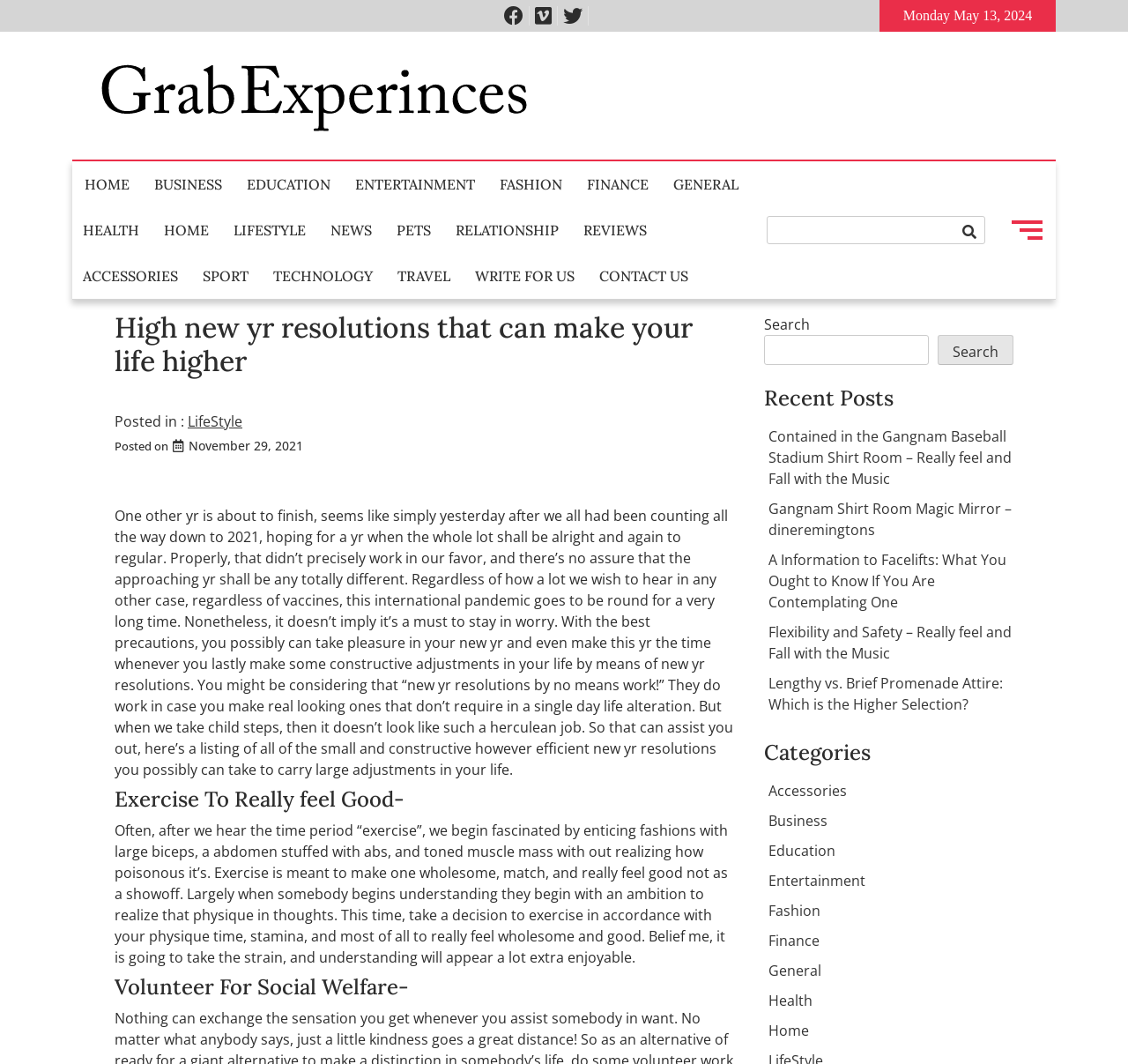Determine the bounding box coordinates of the clickable element necessary to fulfill the instruction: "Search for something". Provide the coordinates as four float numbers within the 0 to 1 range, i.e., [left, top, right, bottom].

[0.677, 0.315, 0.823, 0.343]